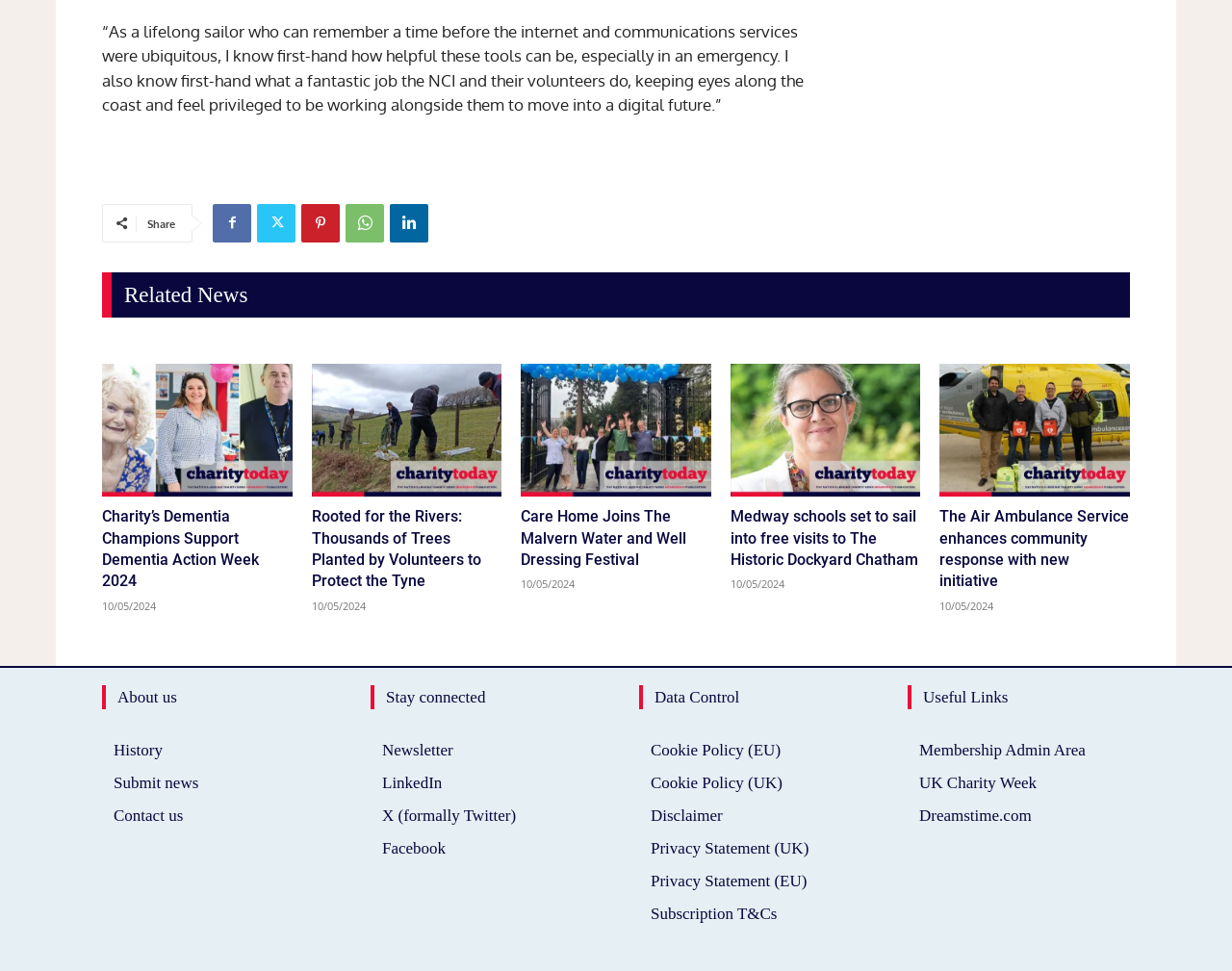Specify the bounding box coordinates of the element's region that should be clicked to achieve the following instruction: "View the '6 Reasons People Still Shop on Black Friday' post". The bounding box coordinates consist of four float numbers between 0 and 1, in the format [left, top, right, bottom].

None